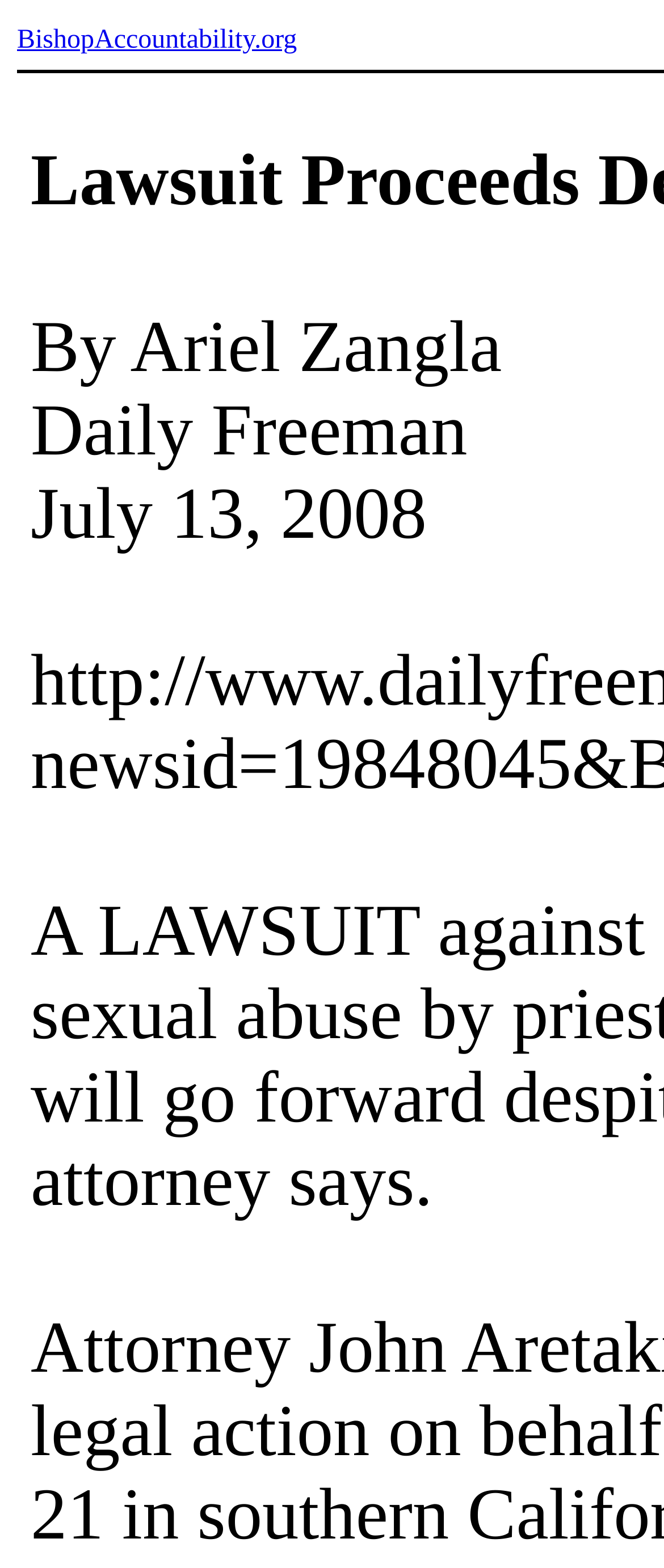Please provide the bounding box coordinates for the UI element as described: "BishopAccountability.org". The coordinates must be four floats between 0 and 1, represented as [left, top, right, bottom].

[0.026, 0.016, 0.447, 0.035]